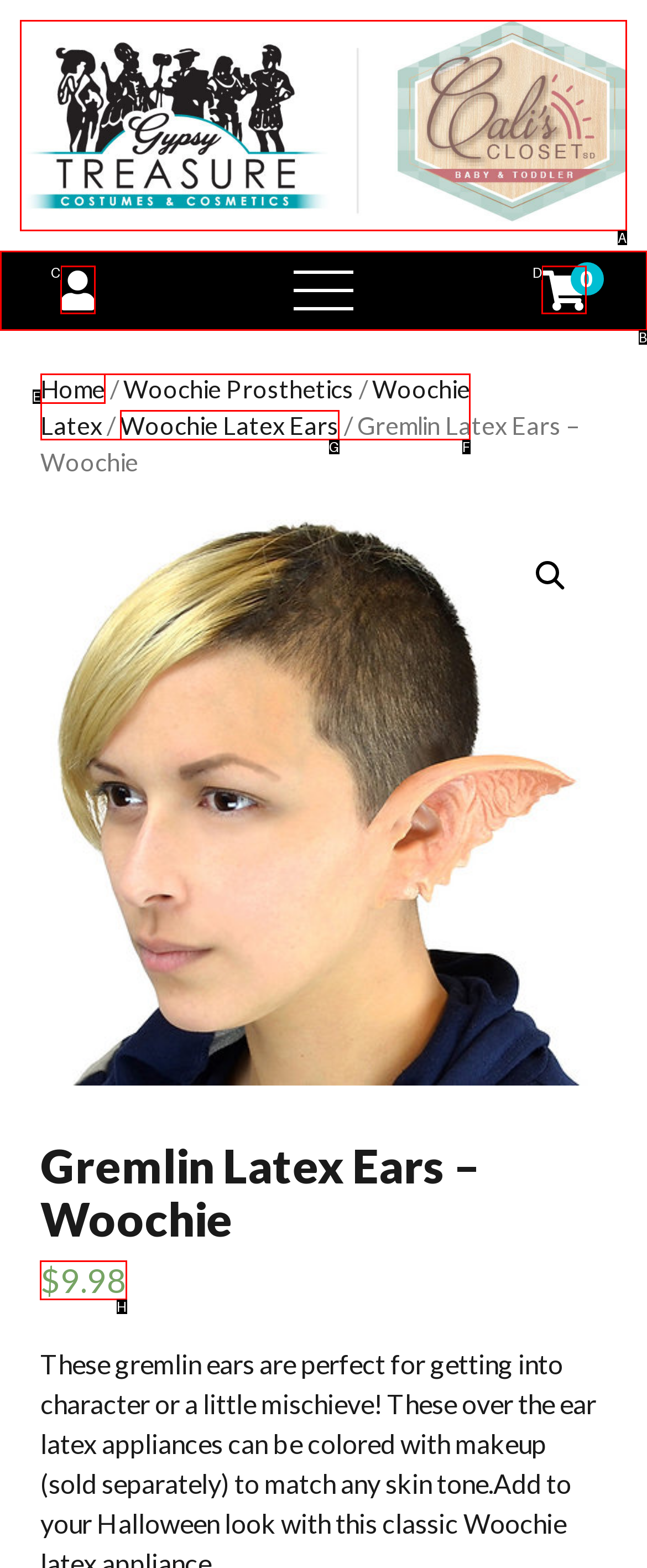To achieve the task: check price, indicate the letter of the correct choice from the provided options.

H